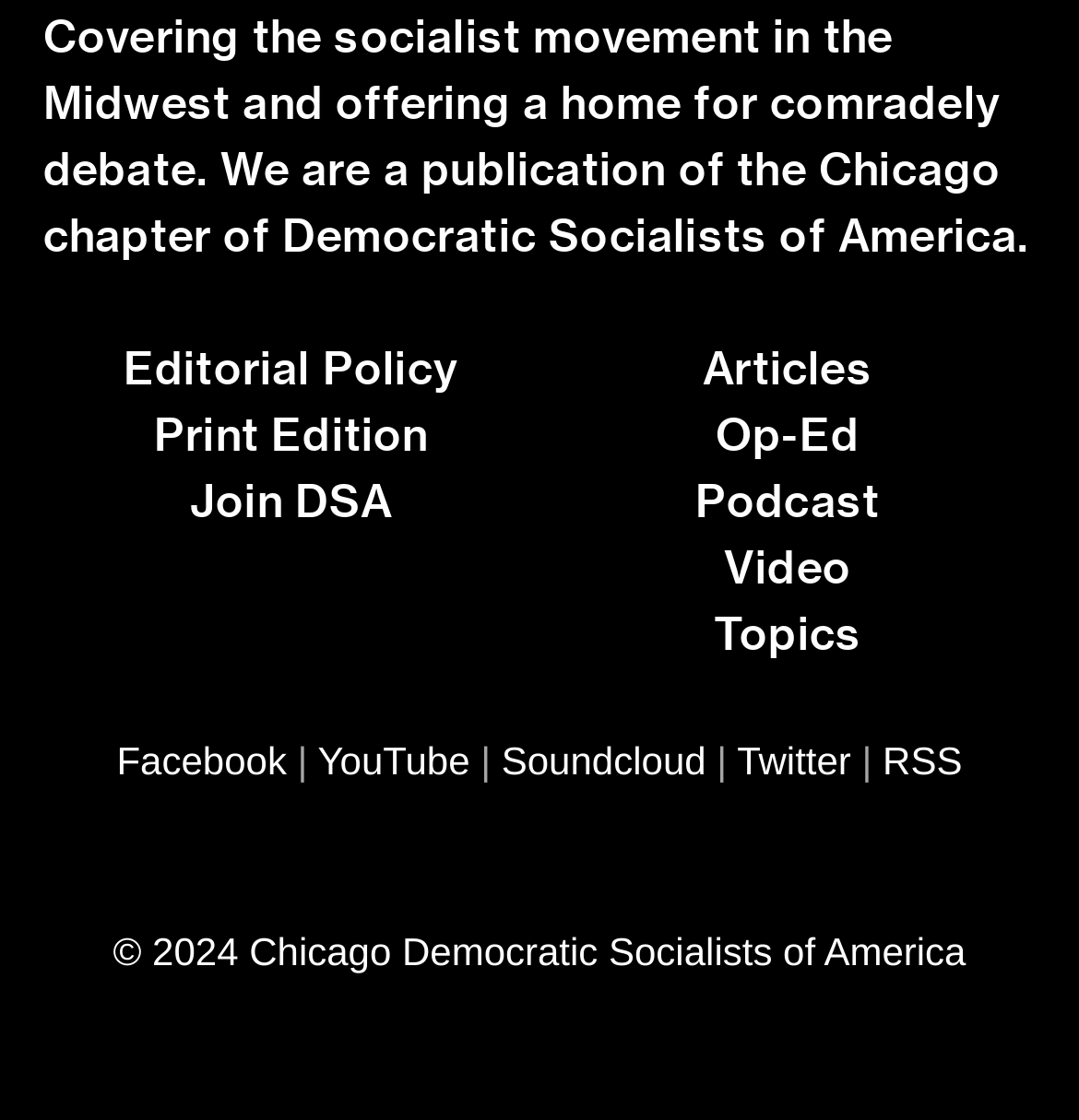What types of content can be found on this website?
Based on the image, answer the question with a single word or brief phrase.

Articles, Op-Ed, Podcast, Video, Topics